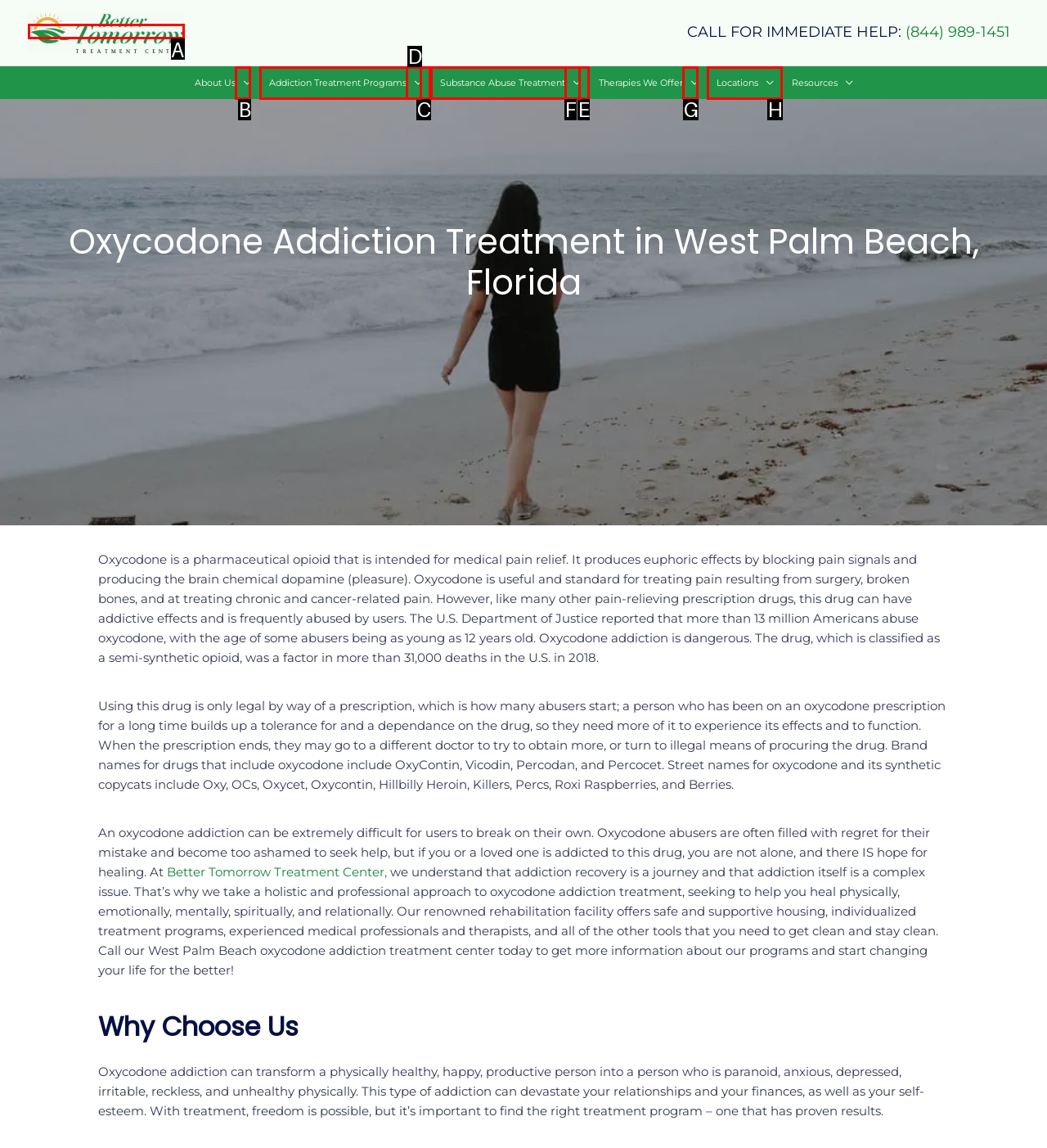Which lettered option should I select to achieve the task: Click the Oxycodone Addiction Treatment in West Palm Beach, Florida link according to the highlighted elements in the screenshot?

A